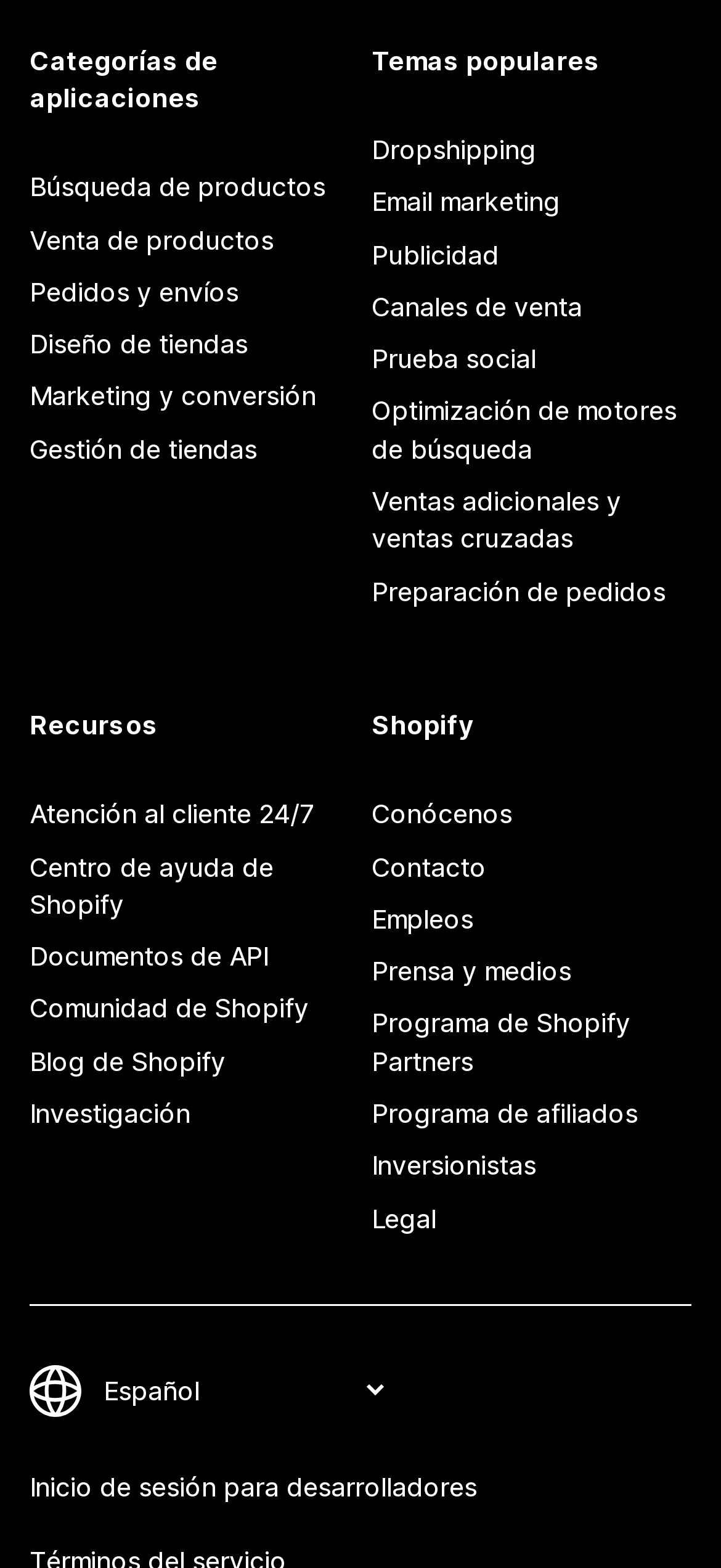Please give a one-word or short phrase response to the following question: 
What is the second popular topic?

Email marketing